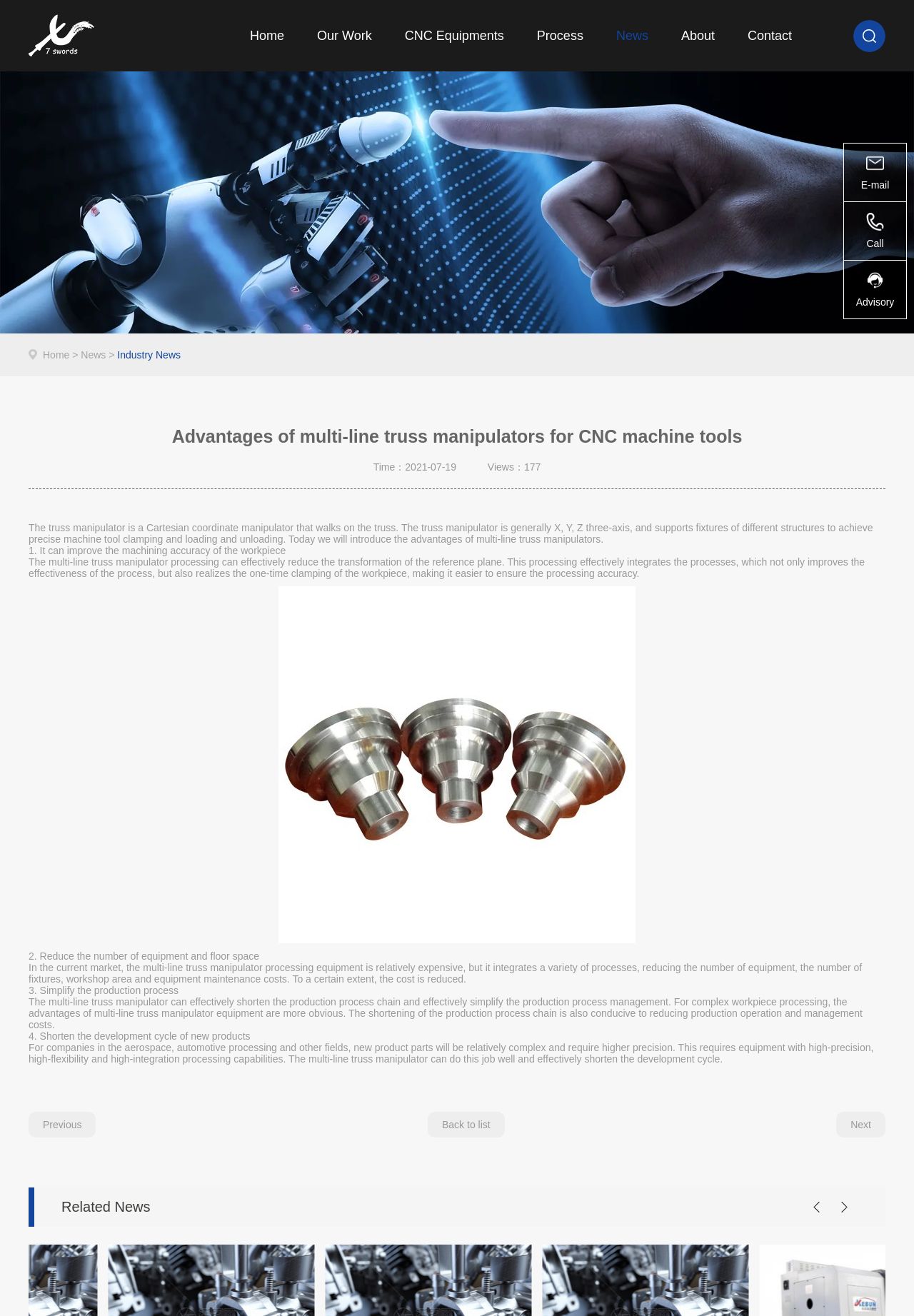What is the main topic of this webpage?
Using the information from the image, provide a comprehensive answer to the question.

Based on the webpage content, the main topic is about the advantages of multi-line truss manipulators for CNC machine tools, which is a Cartesian coordinate manipulator that walks on the truss.